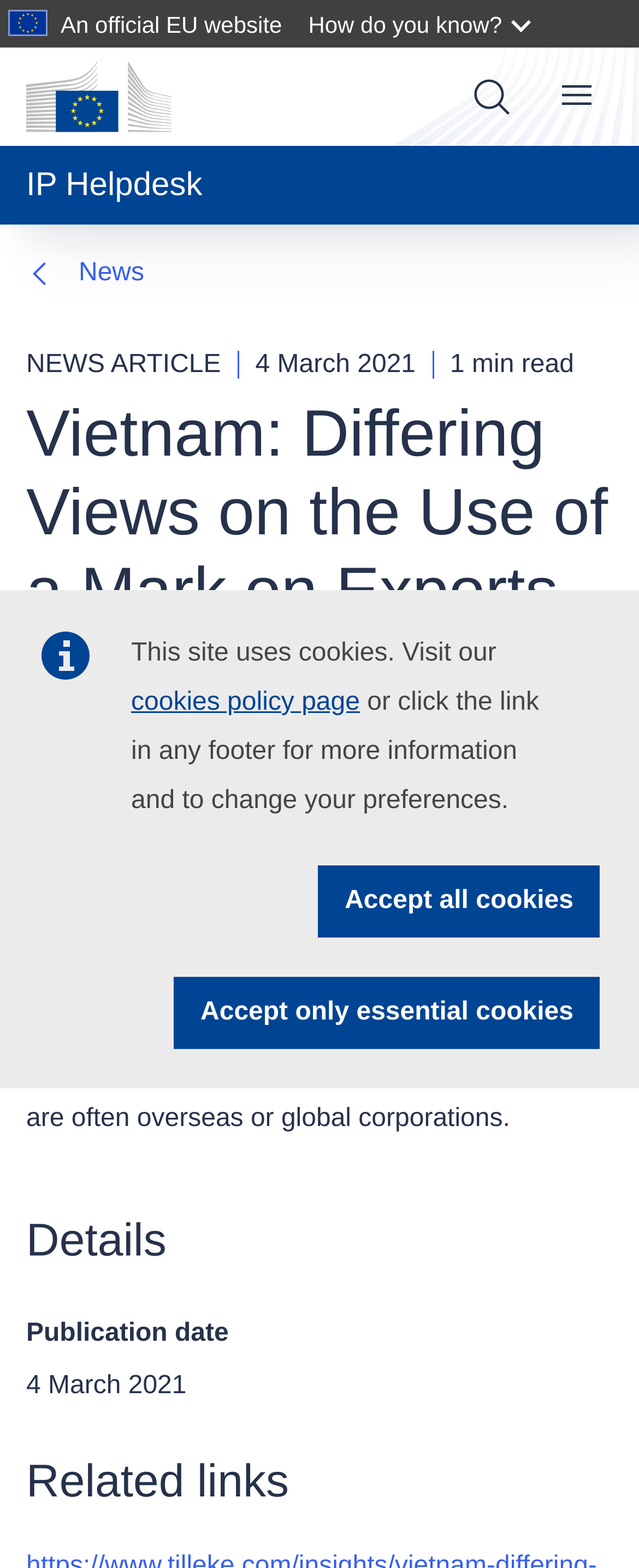Please identify the bounding box coordinates of the area that needs to be clicked to fulfill the following instruction: "View the 'Interviews' page."

None